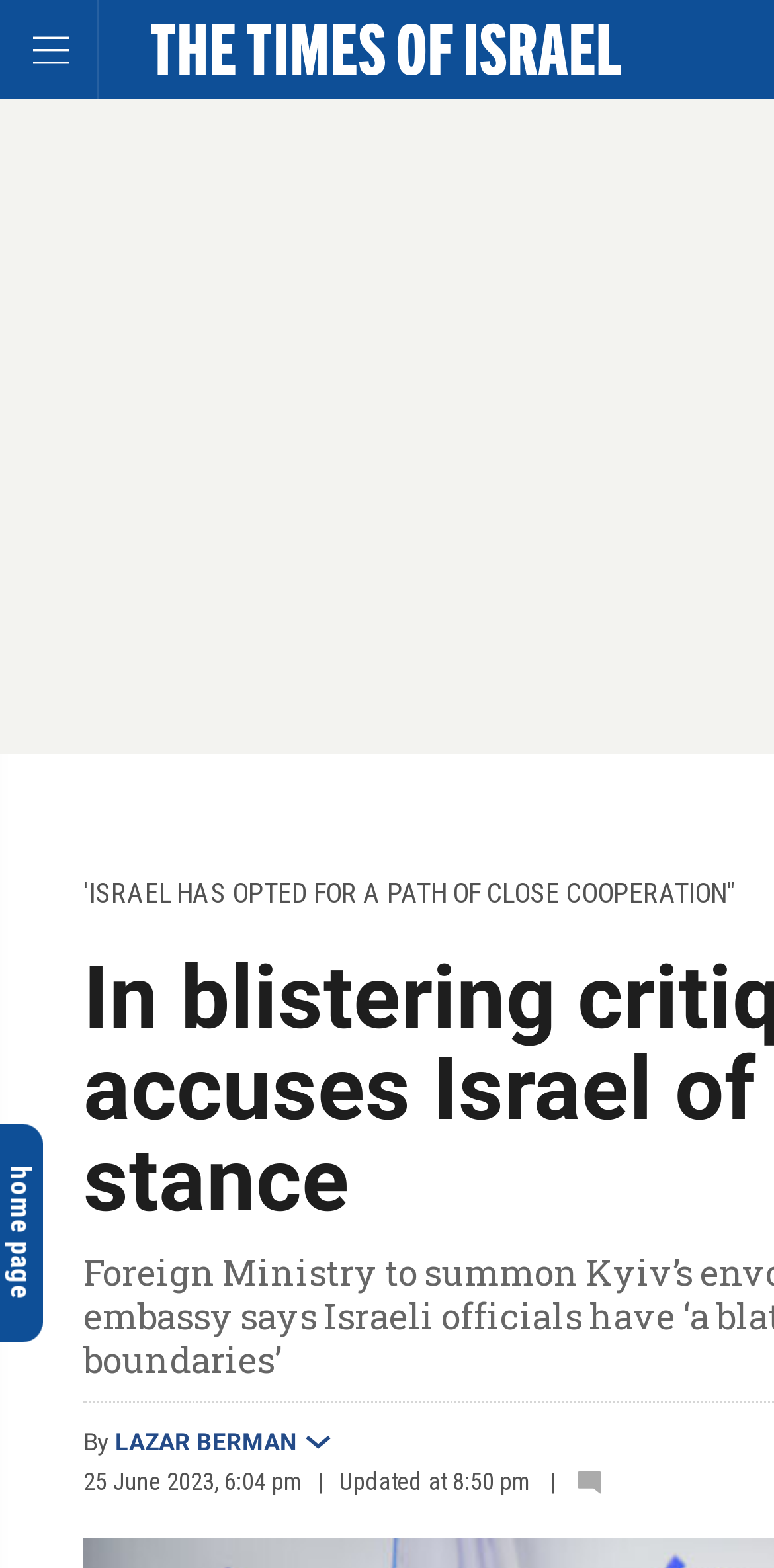Respond with a single word or phrase to the following question: What is the name of the book mentioned in the second article?

The Equal Parent